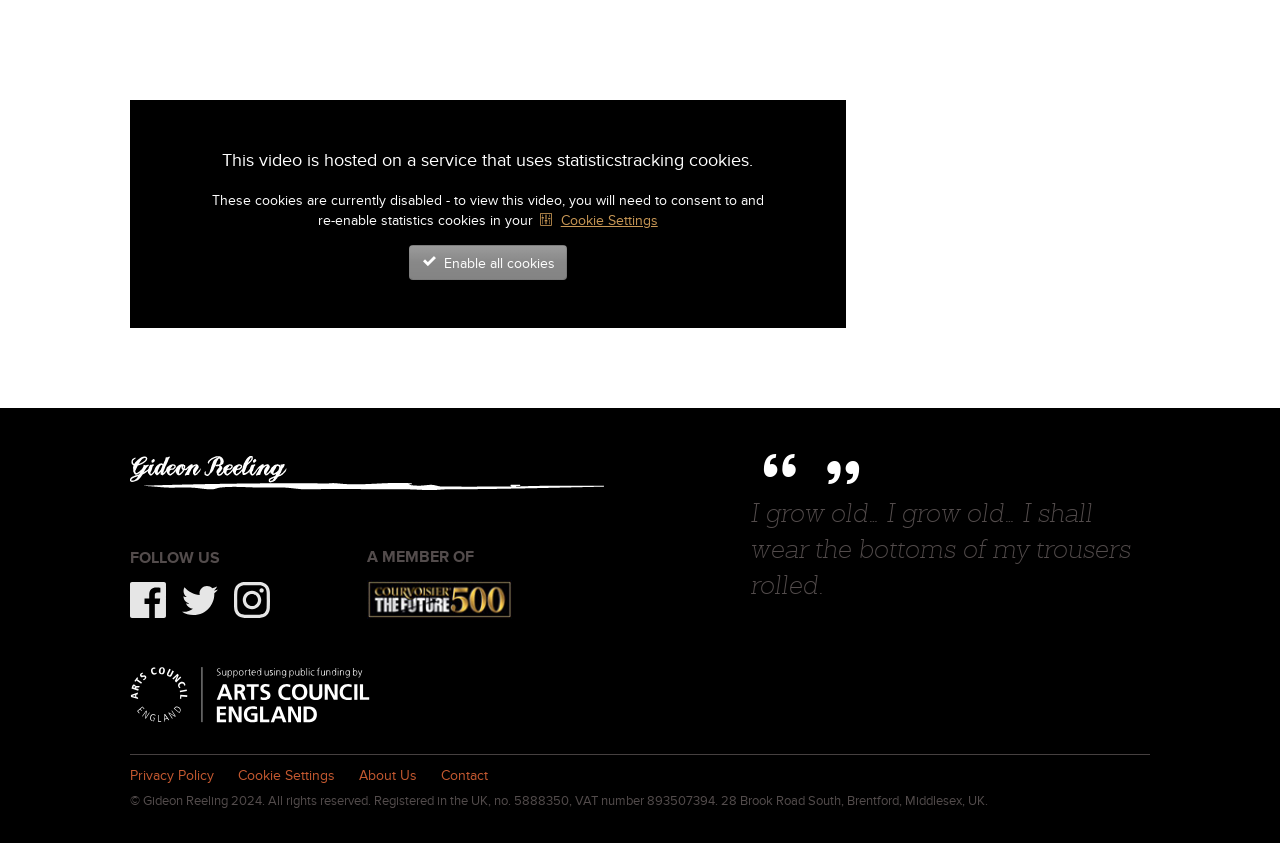What is the name of the organization in the 'A MEMBER OF' section?
Look at the image and answer with only one word or phrase.

Chouvoisier future 500